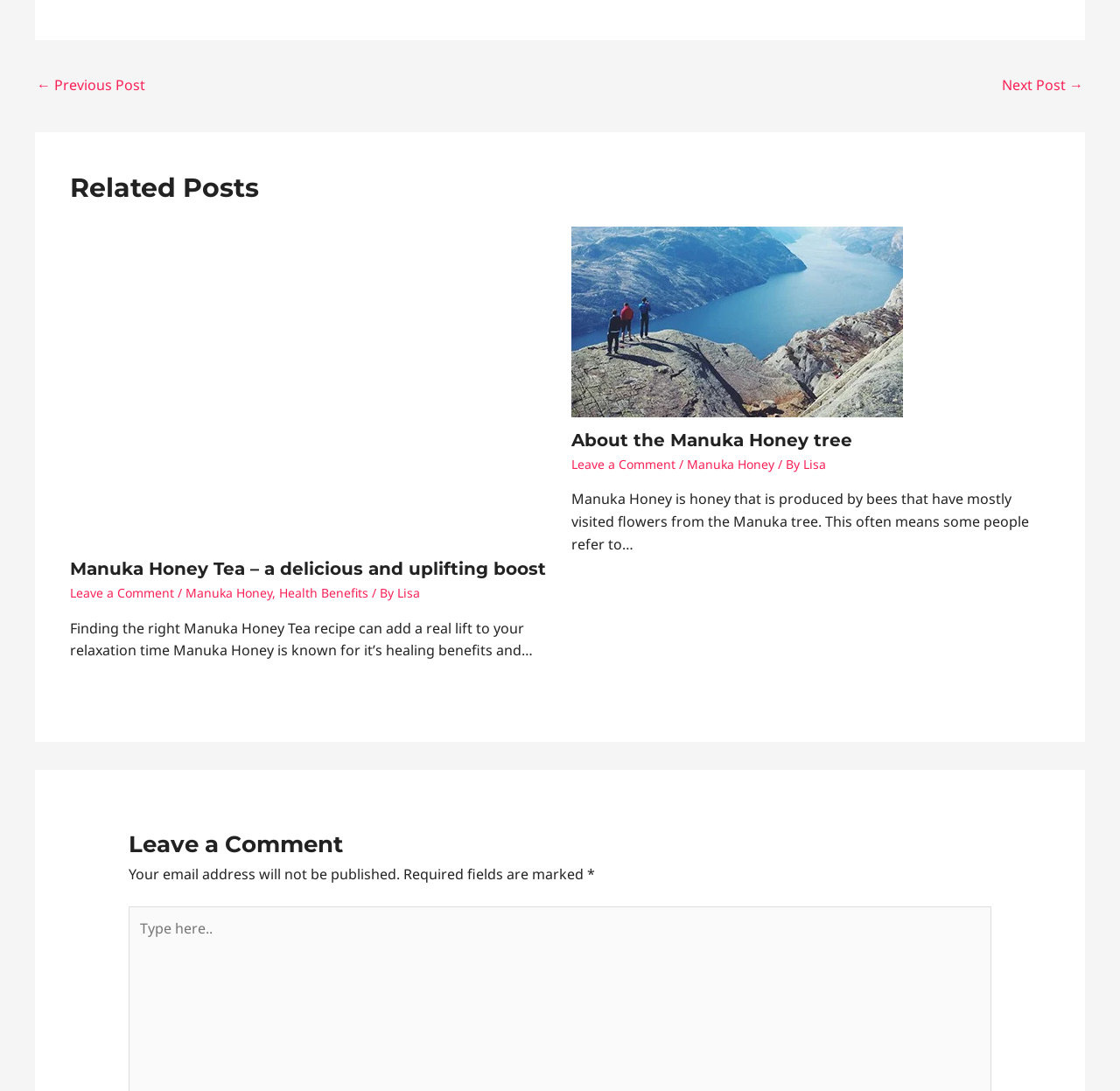What is the text above the comment section?
Using the image, give a concise answer in the form of a single word or short phrase.

Leave a Comment